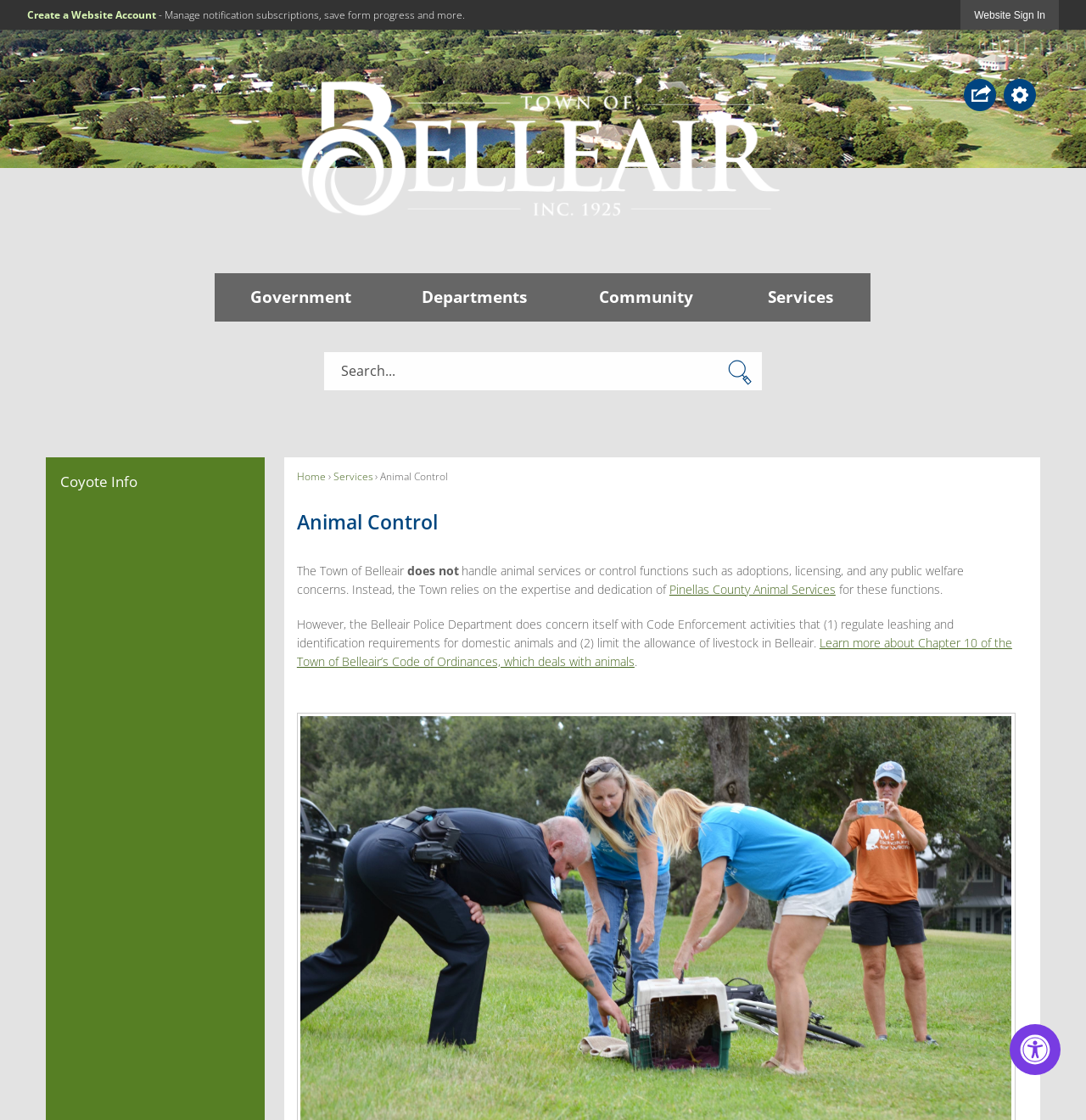What is the function of the 'Share' button?
Carefully examine the image and provide a detailed answer to the question.

I found the answer by looking at the button description, which is 'Share' hasPopup: menu, indicating that it is a button for sharing content.